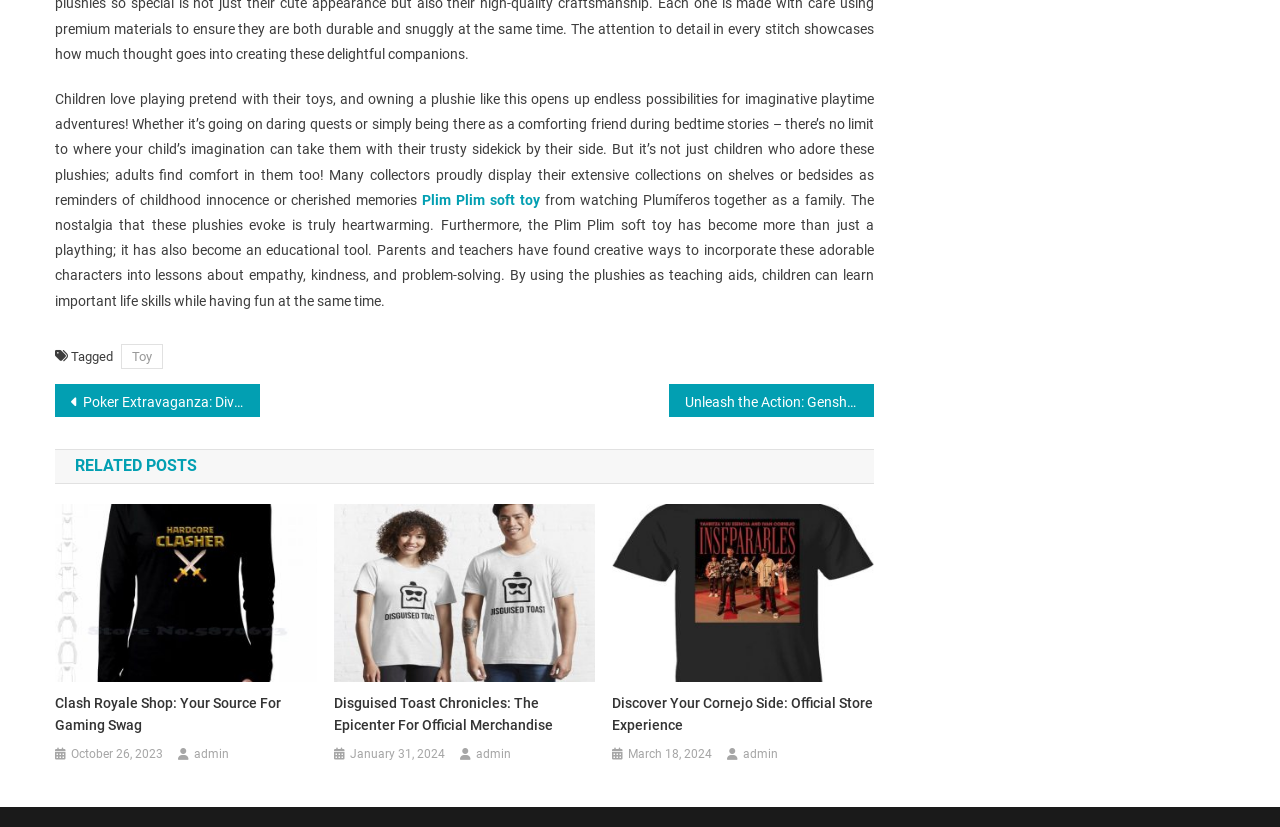What type of posts are listed below the main article?
Based on the visual information, provide a detailed and comprehensive answer.

The section below the main article is labeled 'RELATED POSTS' and contains links to other articles, such as 'Clash Royale Shop: Your Source for Gaming Swag' and 'Disguised Toast Chronicles: The Epicenter for Official Merchandise'.